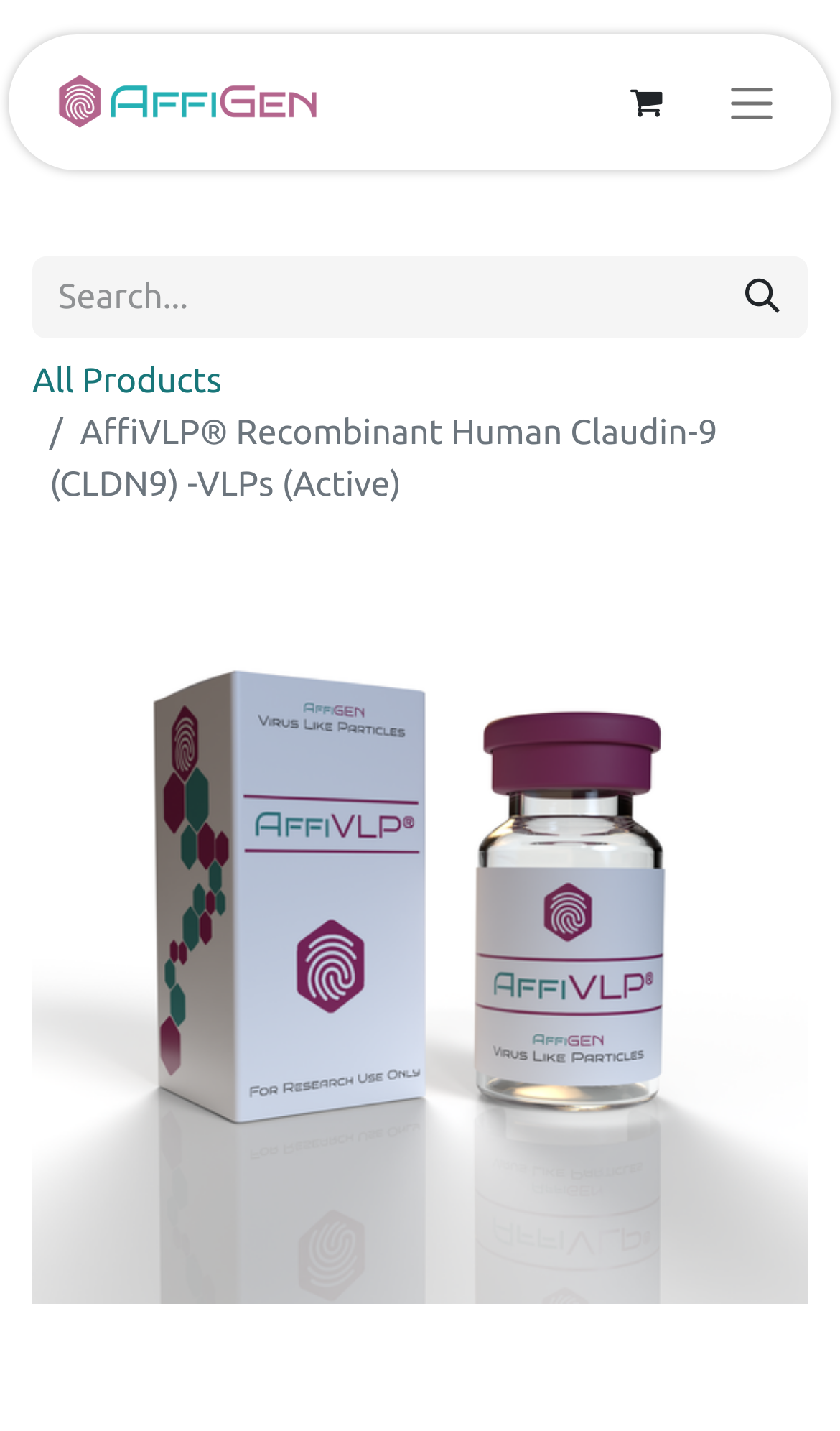Is there a search function on the page?
Please respond to the question with as much detail as possible.

I found the search element which is located at [0.038, 0.179, 0.962, 0.236] and has a bounding box that suggests it is a prominent element on the page. This search element contains a searchbox and a search button, indicating that there is a search function on the page.